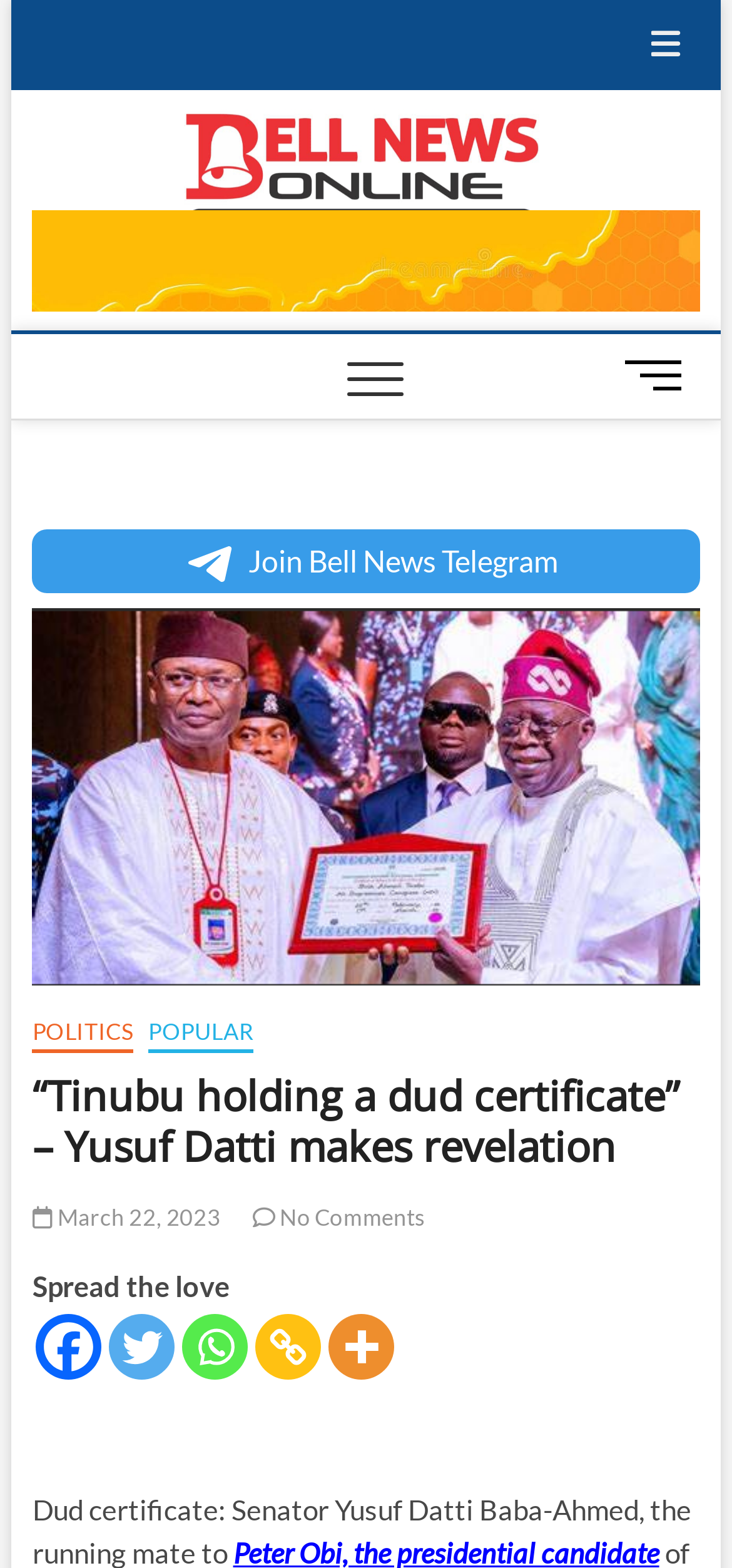Determine the title of the webpage and give its text content.

“Tinubu holding a dud certificate” – Yusuf Datti makes revelation